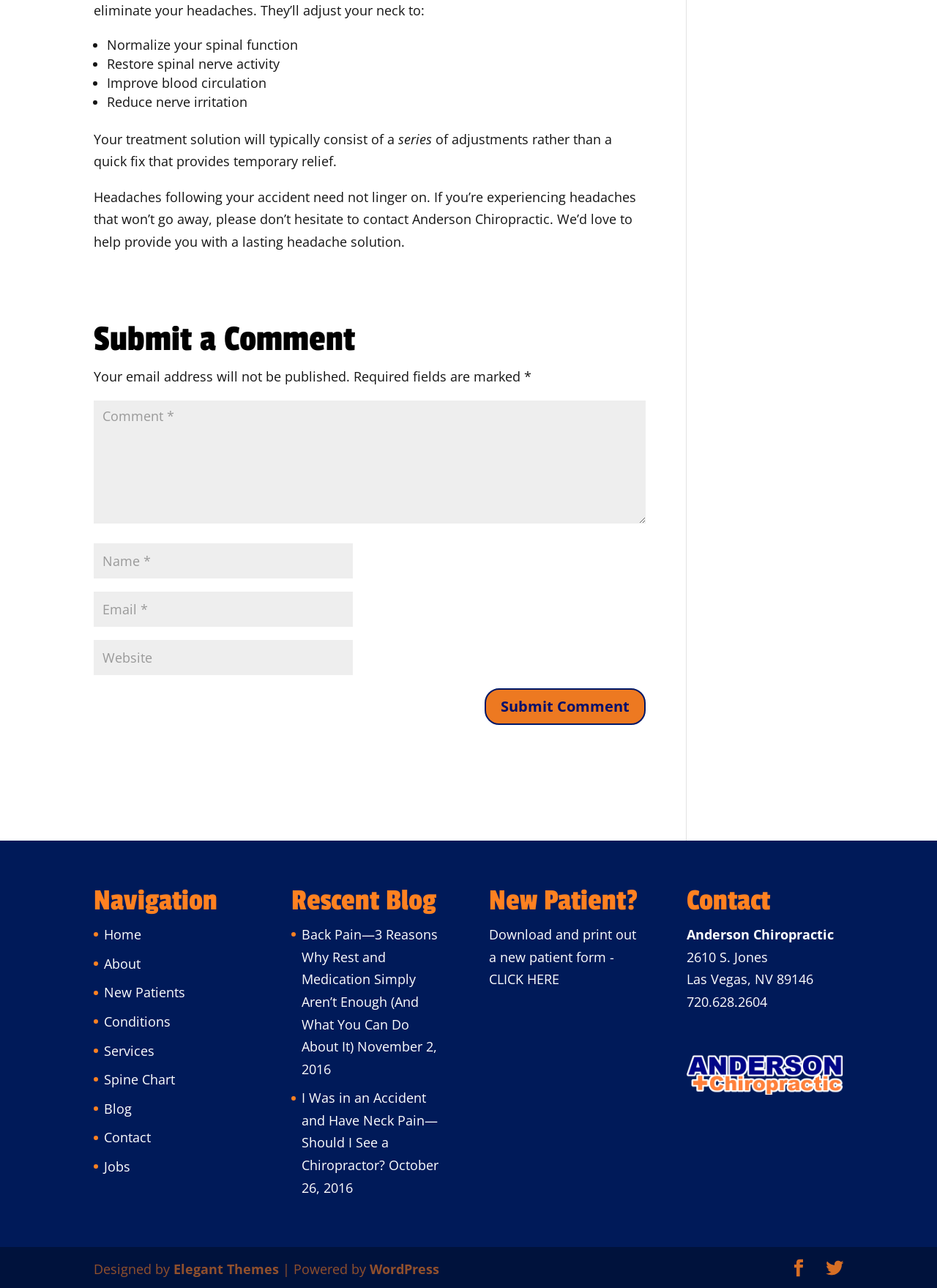Please determine the bounding box coordinates for the element that should be clicked to follow these instructions: "Contact Anderson Chiropractic".

[0.733, 0.771, 0.819, 0.784]